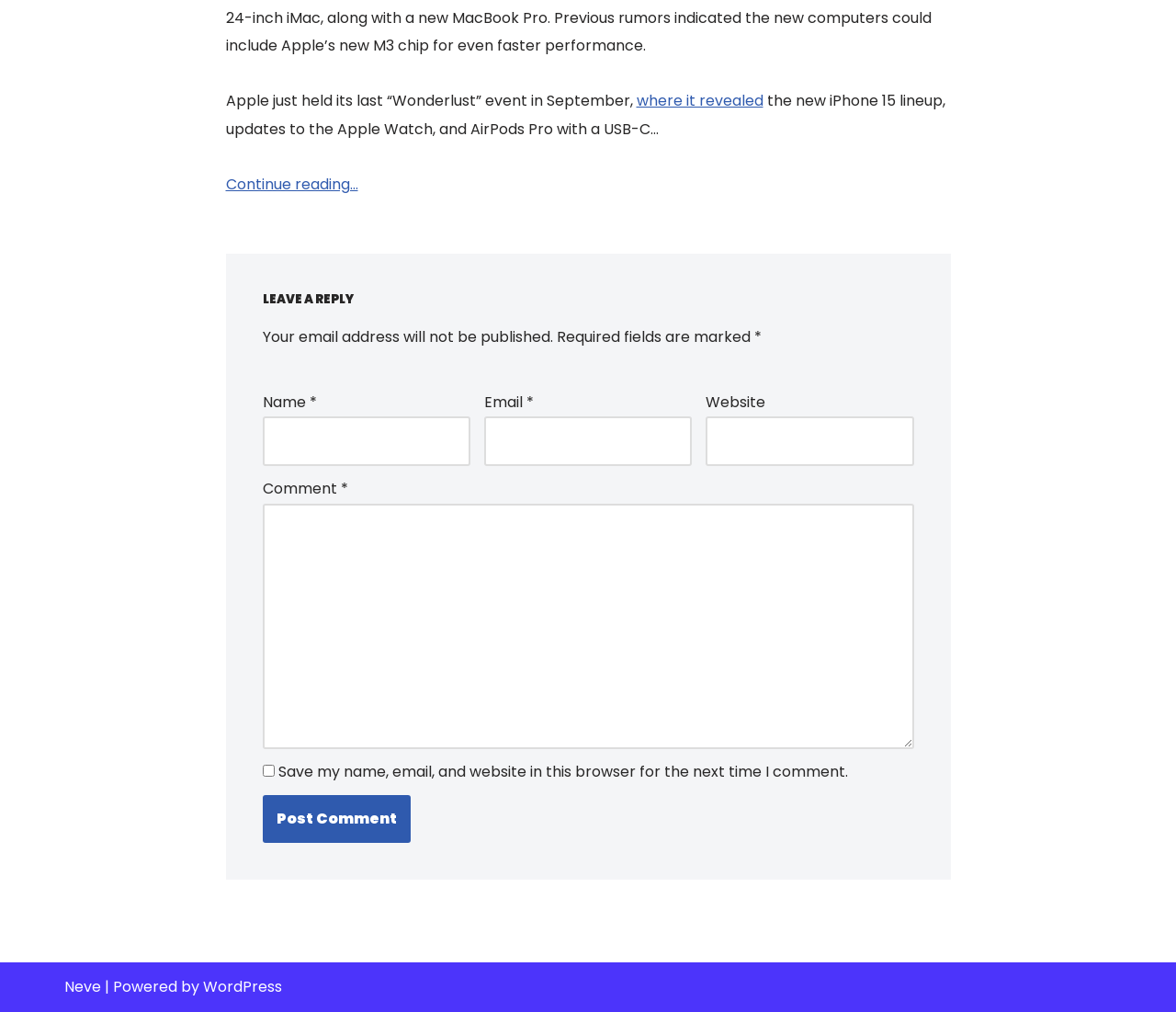Examine the image and give a thorough answer to the following question:
What is the platform that powers this website?

The platform that powers this website can be determined by examining the footer section of the webpage. The text '| Powered by WordPress' indicates that WordPress is the platform used to power this website.